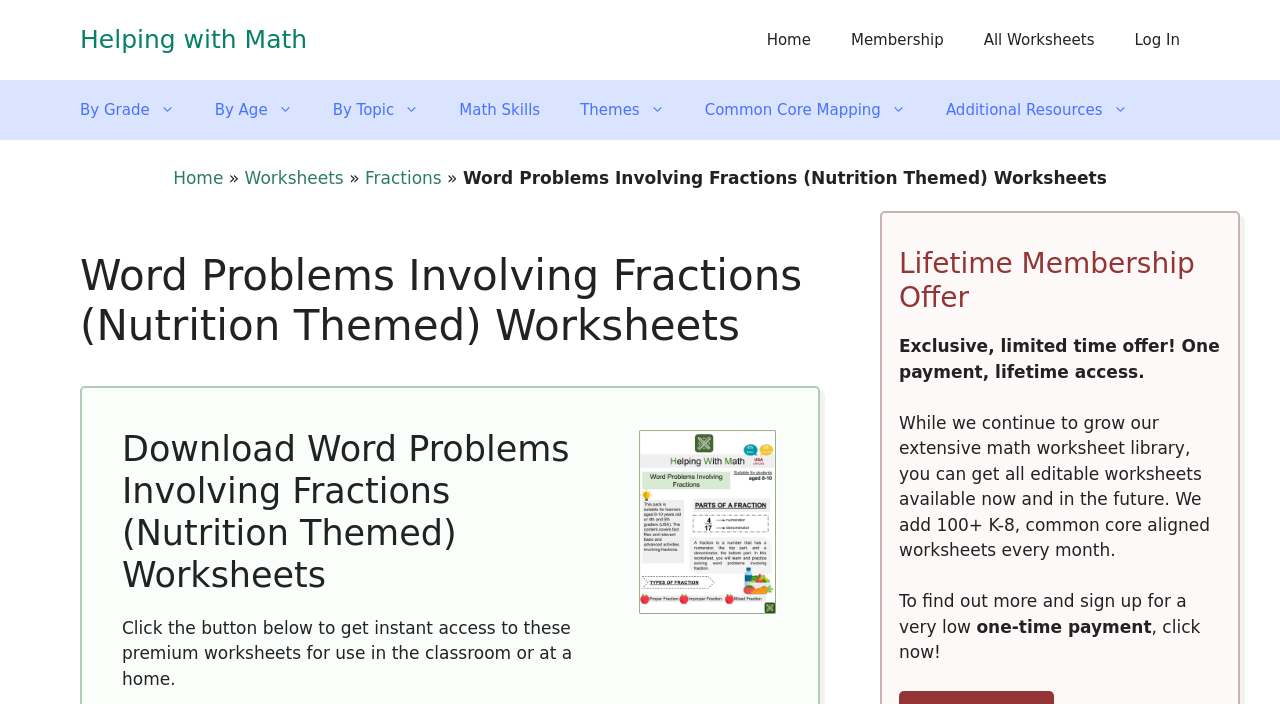What is the theme of the word problems in these worksheets?
Provide a well-explained and detailed answer to the question.

The theme of the word problems in these worksheets is nutrition, as indicated by the title 'Word Problems Involving Fractions (Nutrition Themed) Worksheets'.